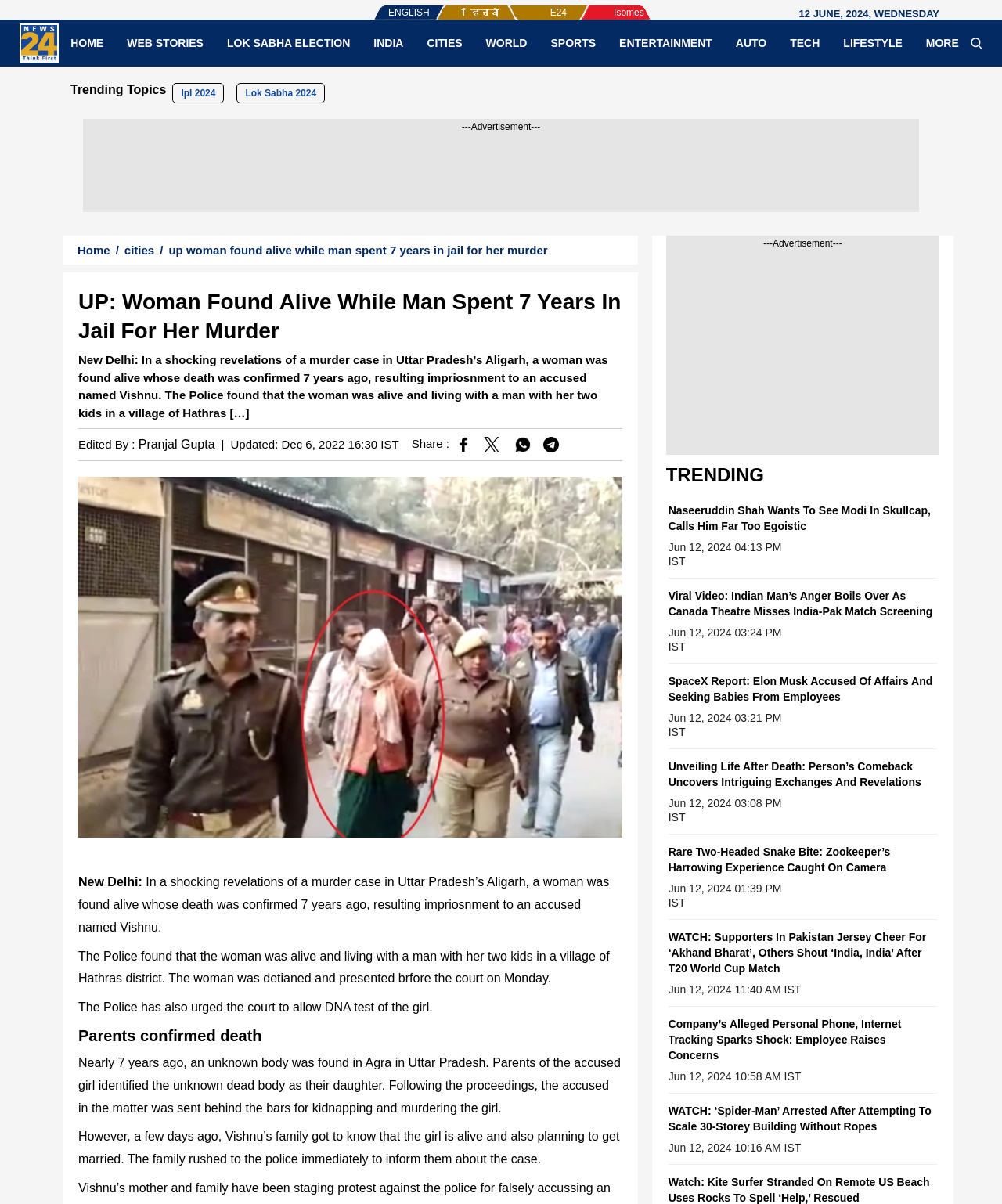Please provide the bounding box coordinates for the element that needs to be clicked to perform the instruction: "Read the news titled 'Naseeruddin Shah Wants To See Modi In Skullcap, Calls Him Far Too Egoistic'". The coordinates must consist of four float numbers between 0 and 1, formatted as [left, top, right, bottom].

[0.667, 0.419, 0.929, 0.449]